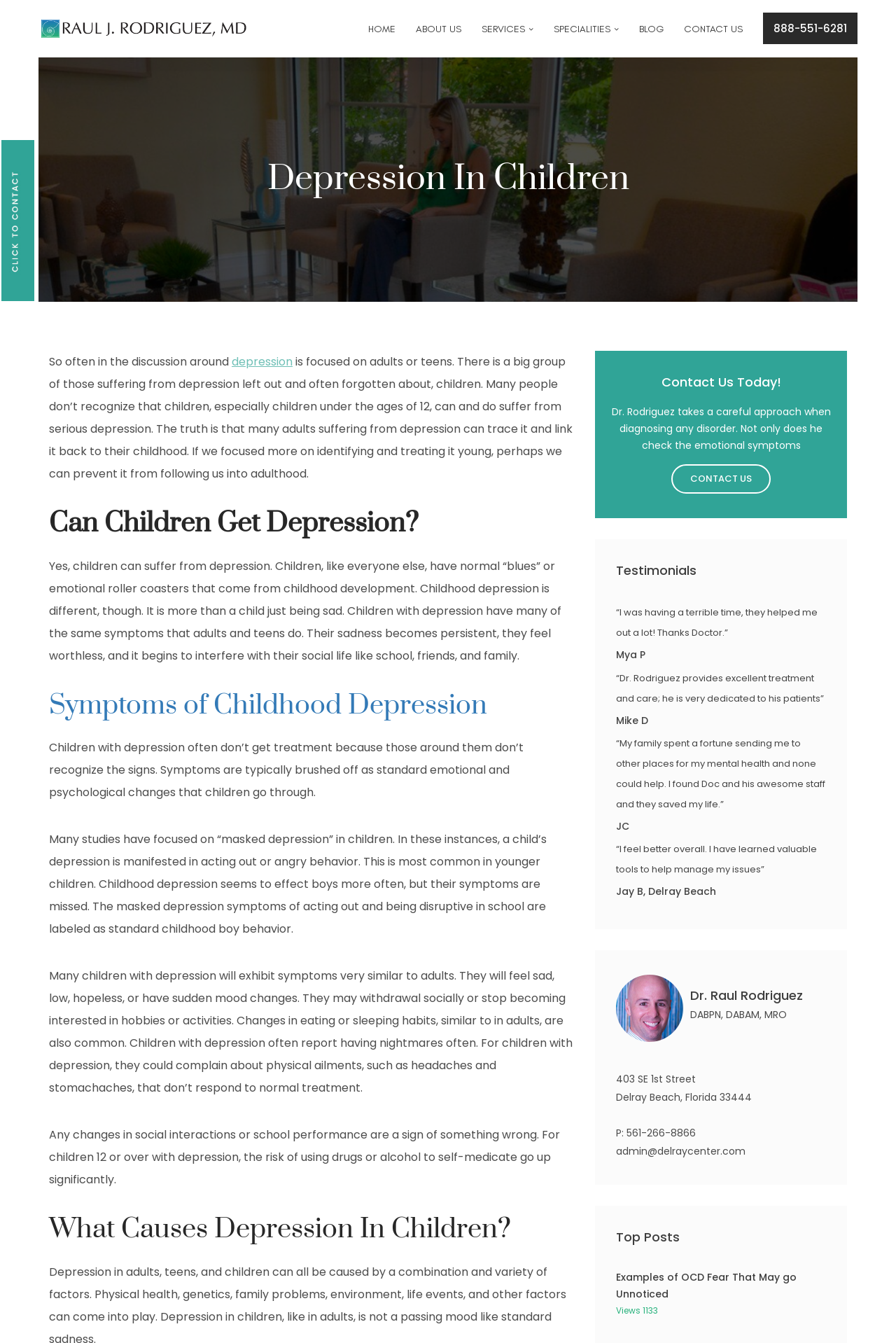Provide a thorough summary of the webpage.

This webpage is about depression in children, specifically discussing the often-overlooked topic of childhood depression. At the top of the page, there is a logo and a navigation menu with links to "HOME", "ABOUT US", "SERVICES", "SPECIALITIES", "BLOG", and "CONTACT US". Below the navigation menu, there is a heading "Depression In Children" followed by a paragraph of text that introduces the topic.

The main content of the page is divided into sections, each with a heading. The first section is "Can Children Get Depression?" which explains that children can suffer from depression, just like adults and teens. The next section is "Symptoms of Childhood Depression", which lists the common symptoms of depression in children, including feeling sad, worthless, and having changes in eating or sleeping habits.

The page also has a section on "What Causes Depression In Children?" and a call-to-action section "Contact Us Today!" with a link to "CONTACT US". There is a testimonial section with quotes from satisfied patients, along with their names and locations.

On the right side of the page, there is a section with the doctor's information, including his name, address, phone number, and email. Below that, there is a section with links to top posts, including "Examples of OCD Fear That May go Unnoticed".

At the bottom of the page, there is a note for existing patients to text a specific number for follow-up appointment requests or medication concerns. There is also a small "X" icon at the top-right corner of the page, likely a close button for a popup or modal window.